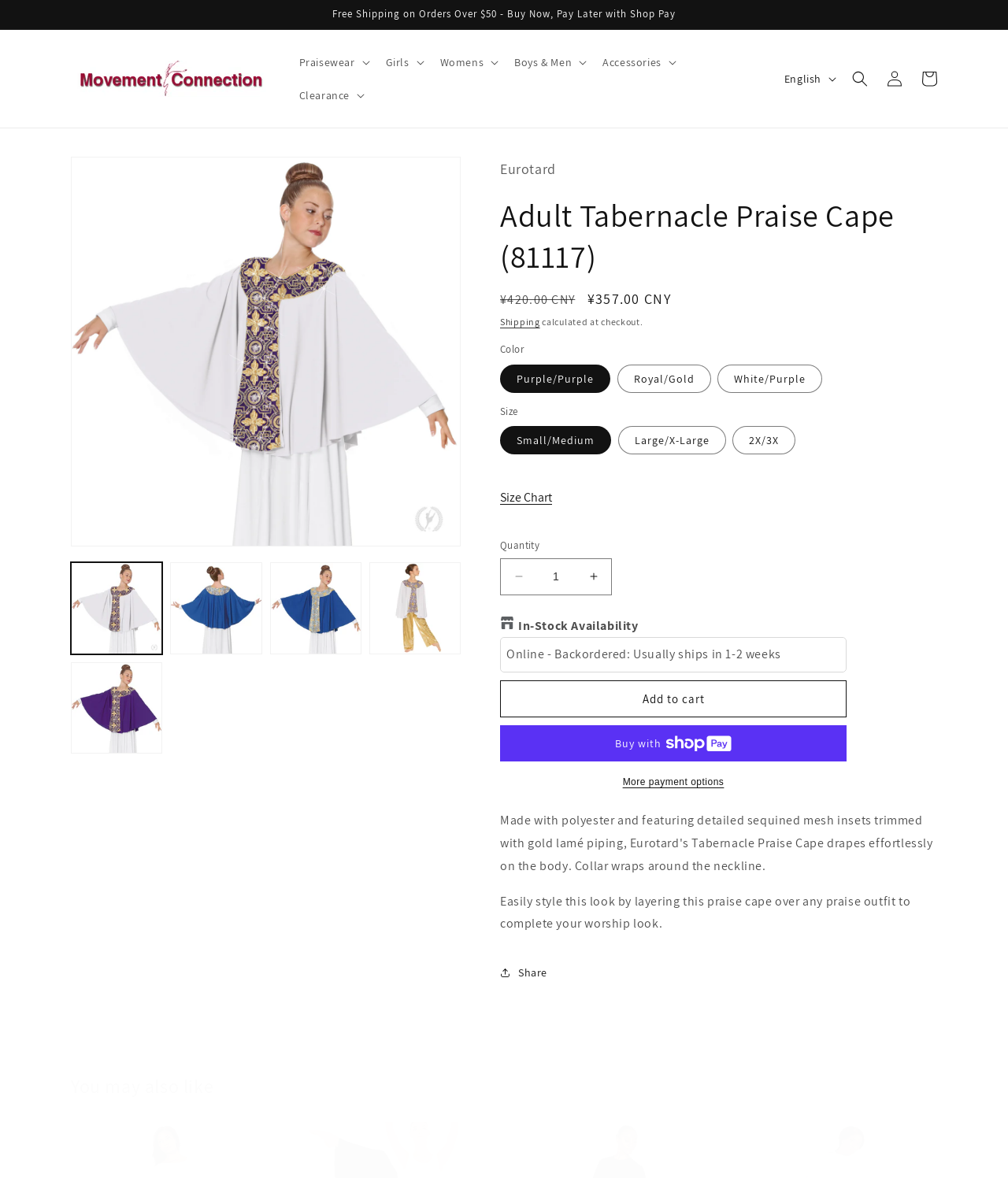What is the recommended way to style the product?
Using the image as a reference, give a one-word or short phrase answer.

Layering over praise outfit